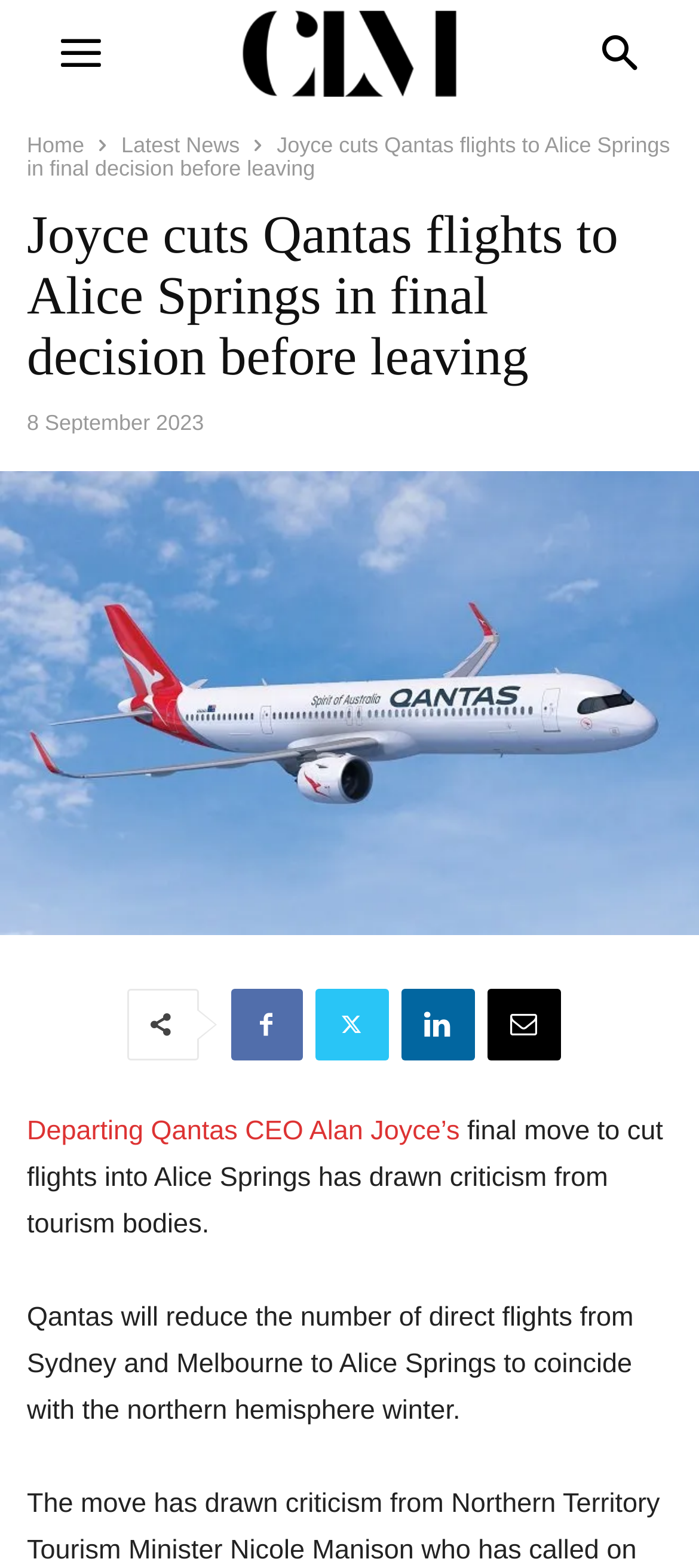Identify the text that serves as the heading for the webpage and generate it.

Joyce cuts Qantas flights to Alice Springs in final decision before leaving